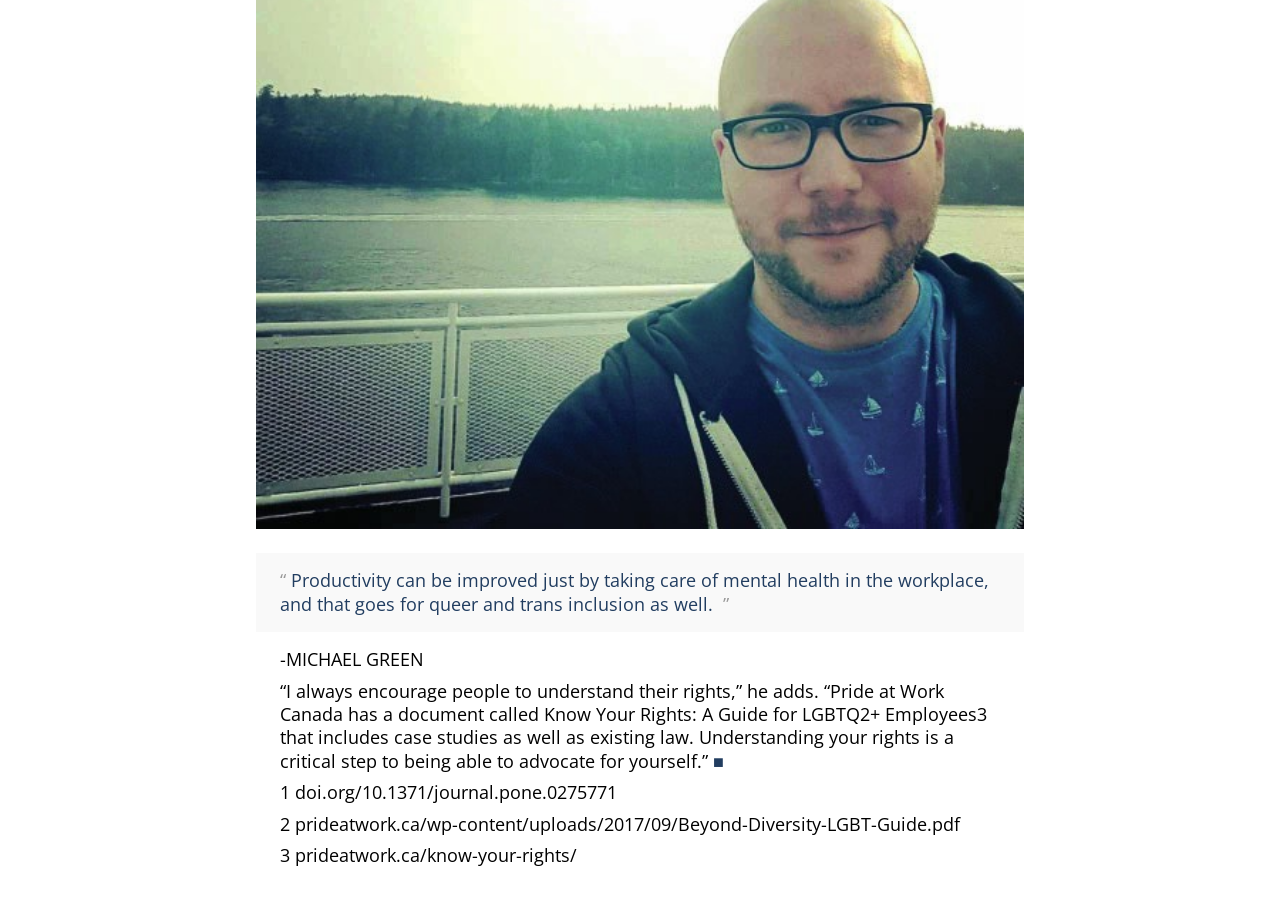What is the topic of the article?
Using the details shown in the screenshot, provide a comprehensive answer to the question.

The article mentions 'Productivity can be improved just by taking care of mental health in the workplace, and that goes for queer and trans inclusion as well', indicating that the topic of the article is related to mental health and LGBTQ2+ inclusion in the workplace.